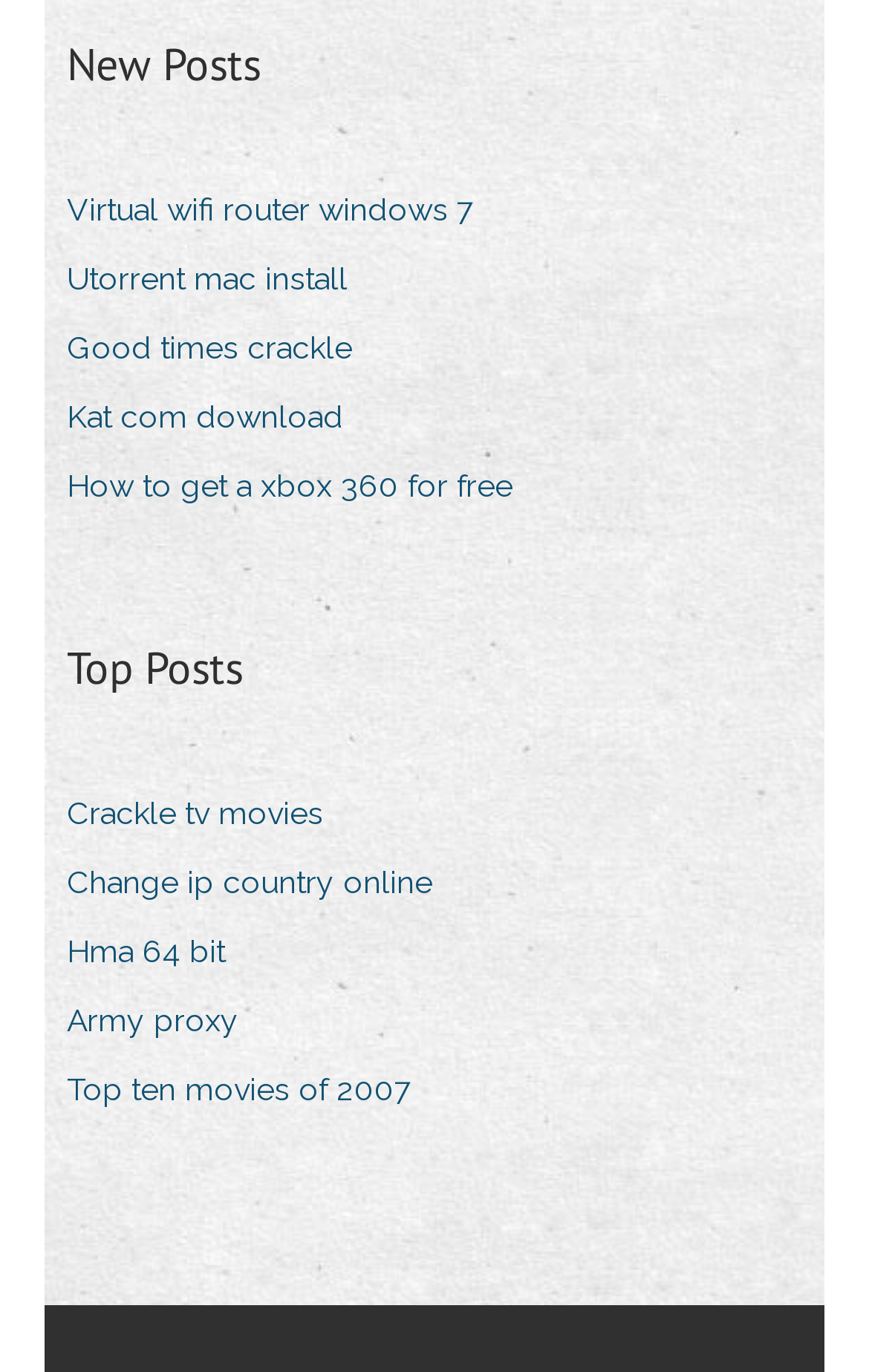Look at the image and answer the question in detail:
What is the topic of the last link in the 'Top Posts' section?

The last link in the 'Top Posts' section is 'Top ten movies of 2007', which suggests that the topic is related to movies released in 2007.